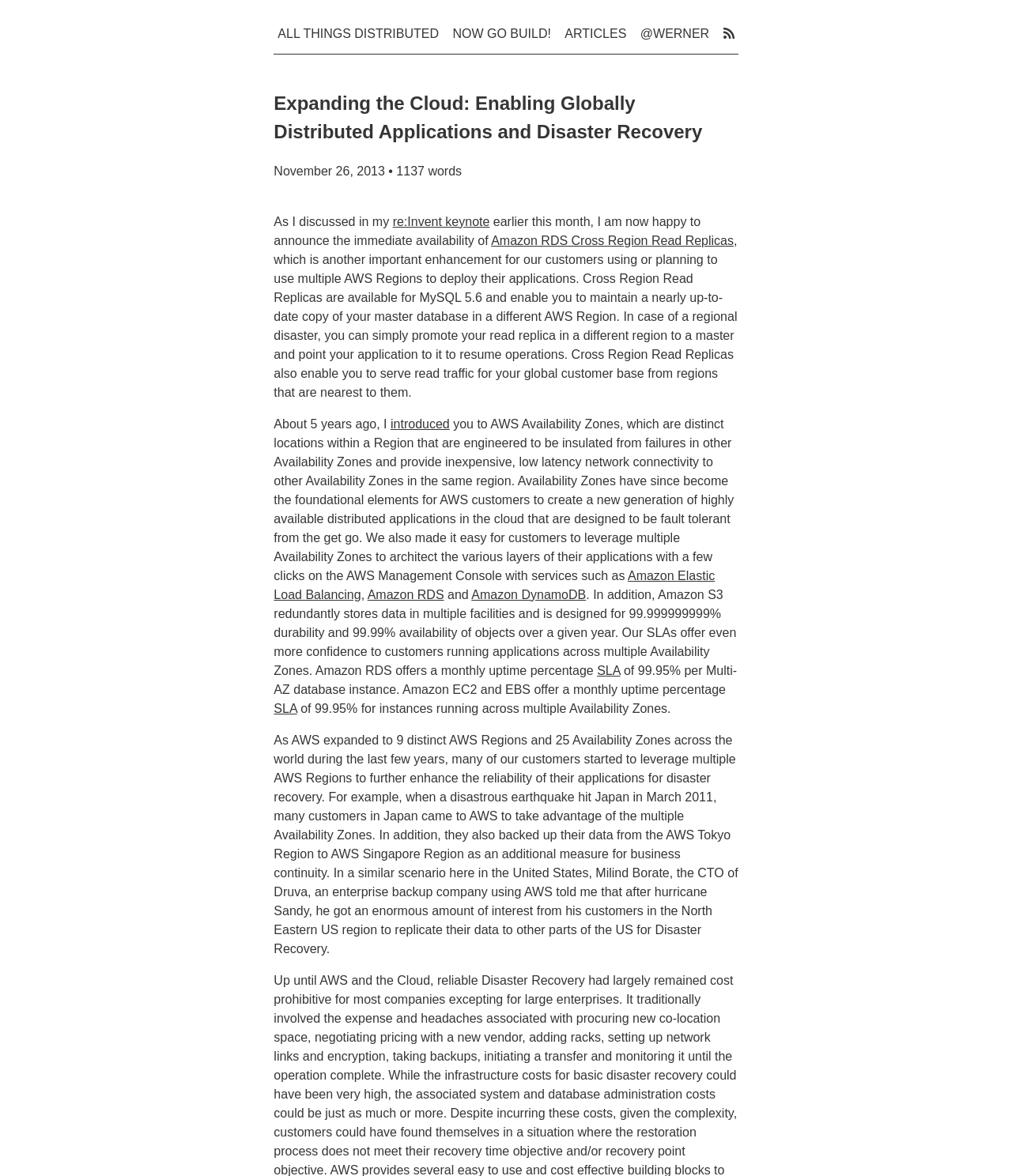Give a concise answer using one word or a phrase to the following question:
How many Availability Zones are there across the world?

25